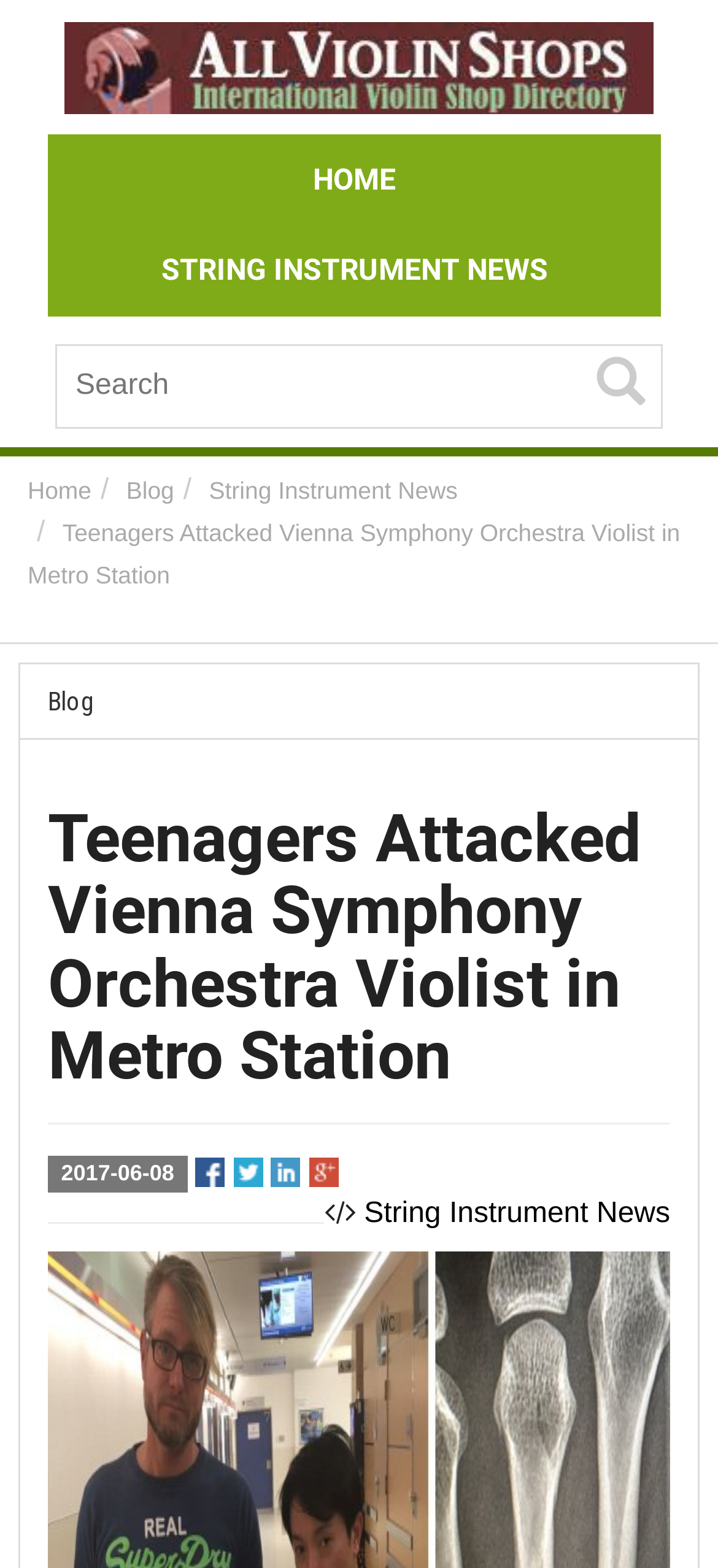Locate the bounding box coordinates of the clickable part needed for the task: "Click the logo".

[0.09, 0.039, 0.91, 0.059]